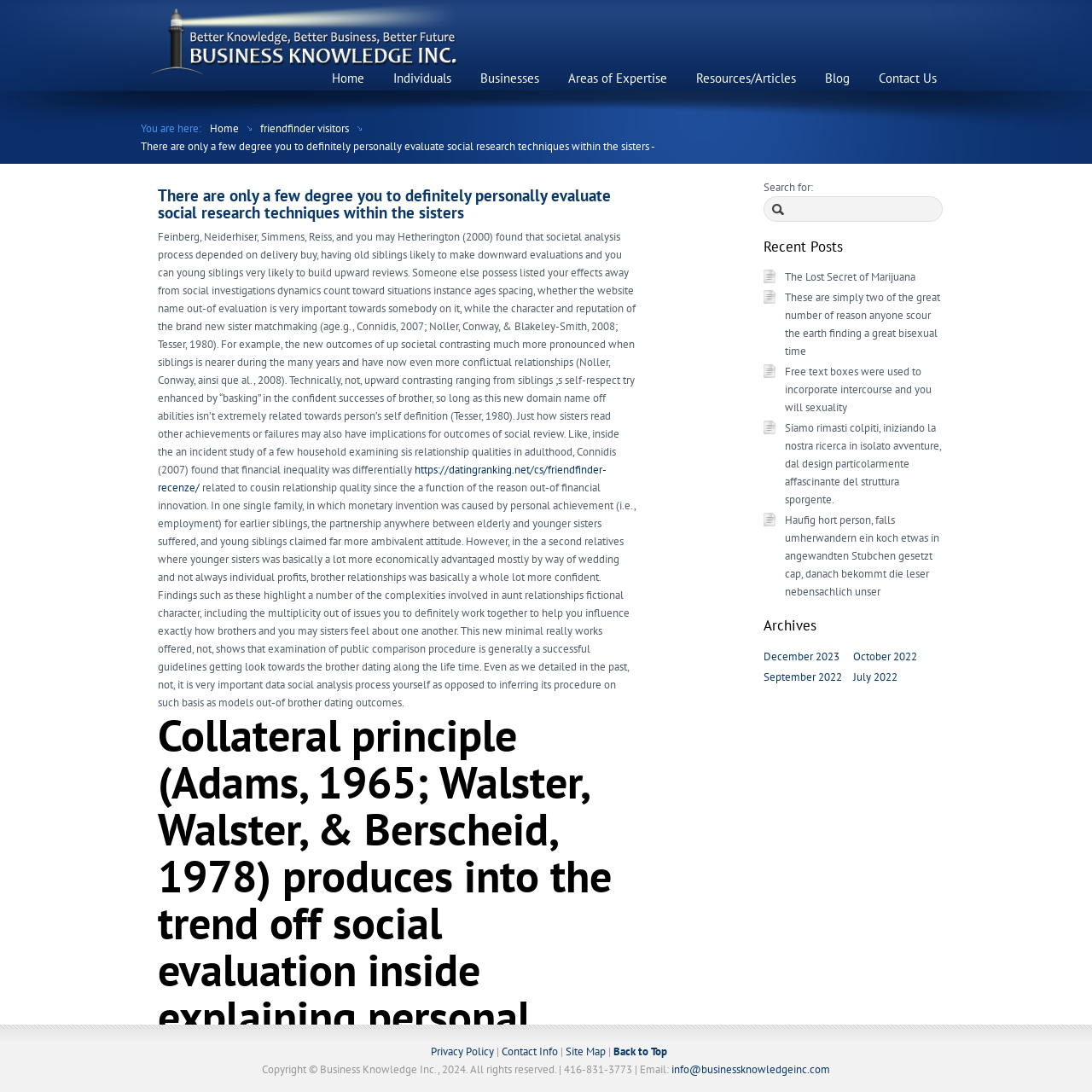What type of content is listed under 'Recent Posts'?
Provide a comprehensive and detailed answer to the question.

The 'Recent Posts' section appears to list the titles of recent articles or blog posts, as indicated by the links with descriptive text, such as 'The Lost Secret of Marijuana' and 'These are simply two of the great number of reason anyone scour the earth finding a great bisexual time'.